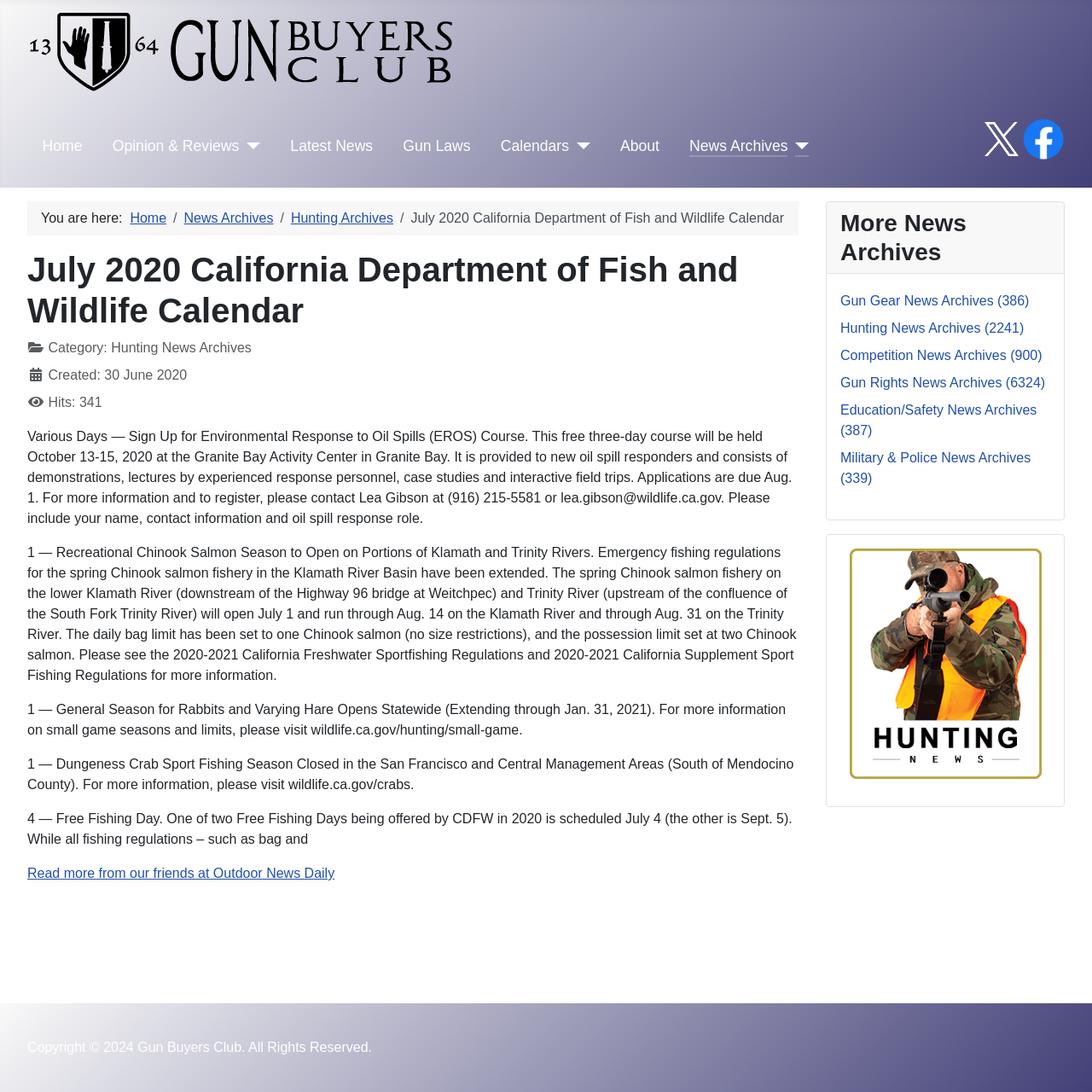What is the name of the logo on the top right corner?
Based on the image, give a concise answer in the form of a single word or short phrase.

X logo